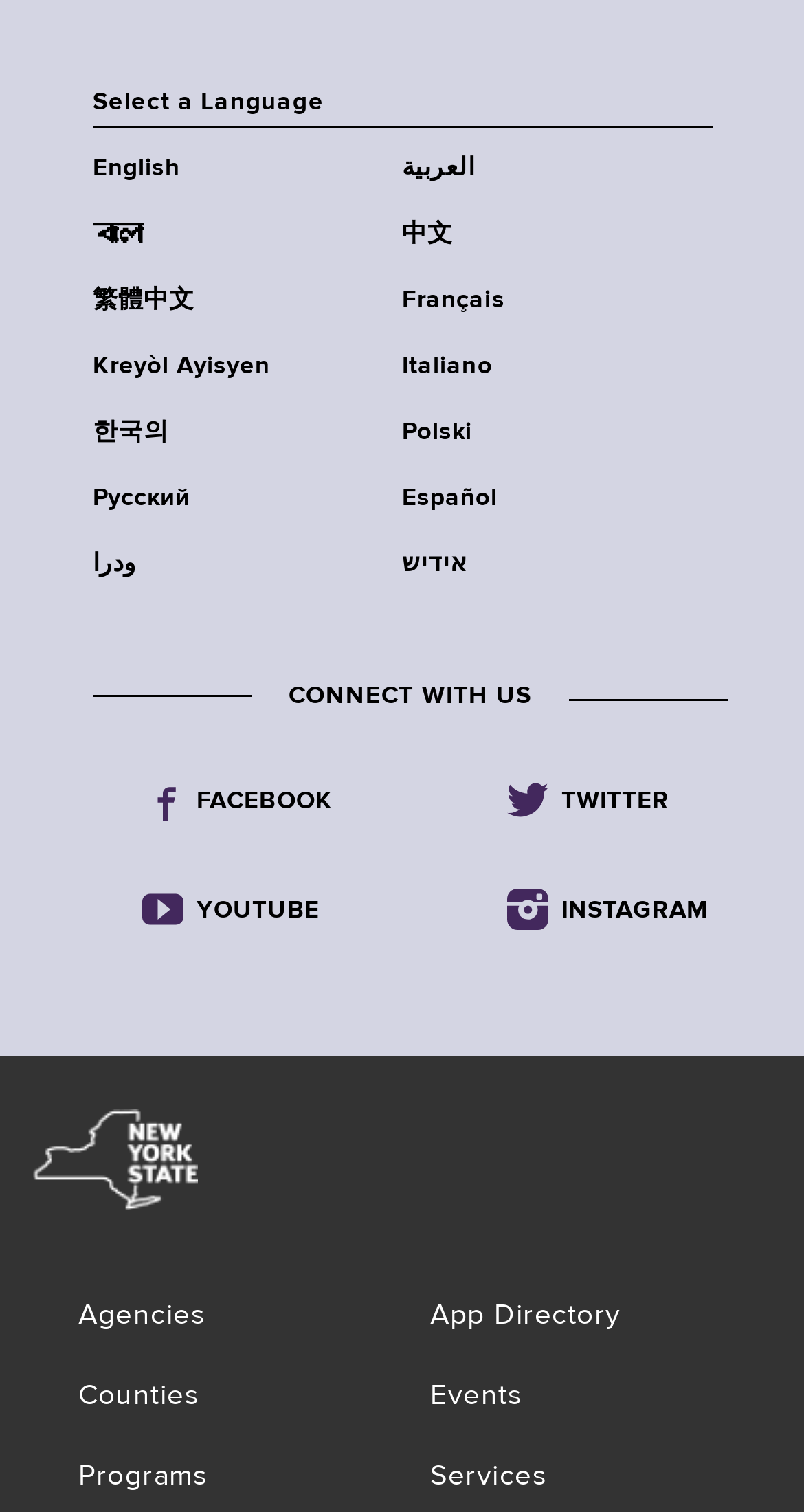Find the bounding box coordinates of the element to click in order to complete this instruction: "Connect with us on Facebook". The bounding box coordinates must be four float numbers between 0 and 1, denoted as [left, top, right, bottom].

[0.099, 0.516, 0.431, 0.55]